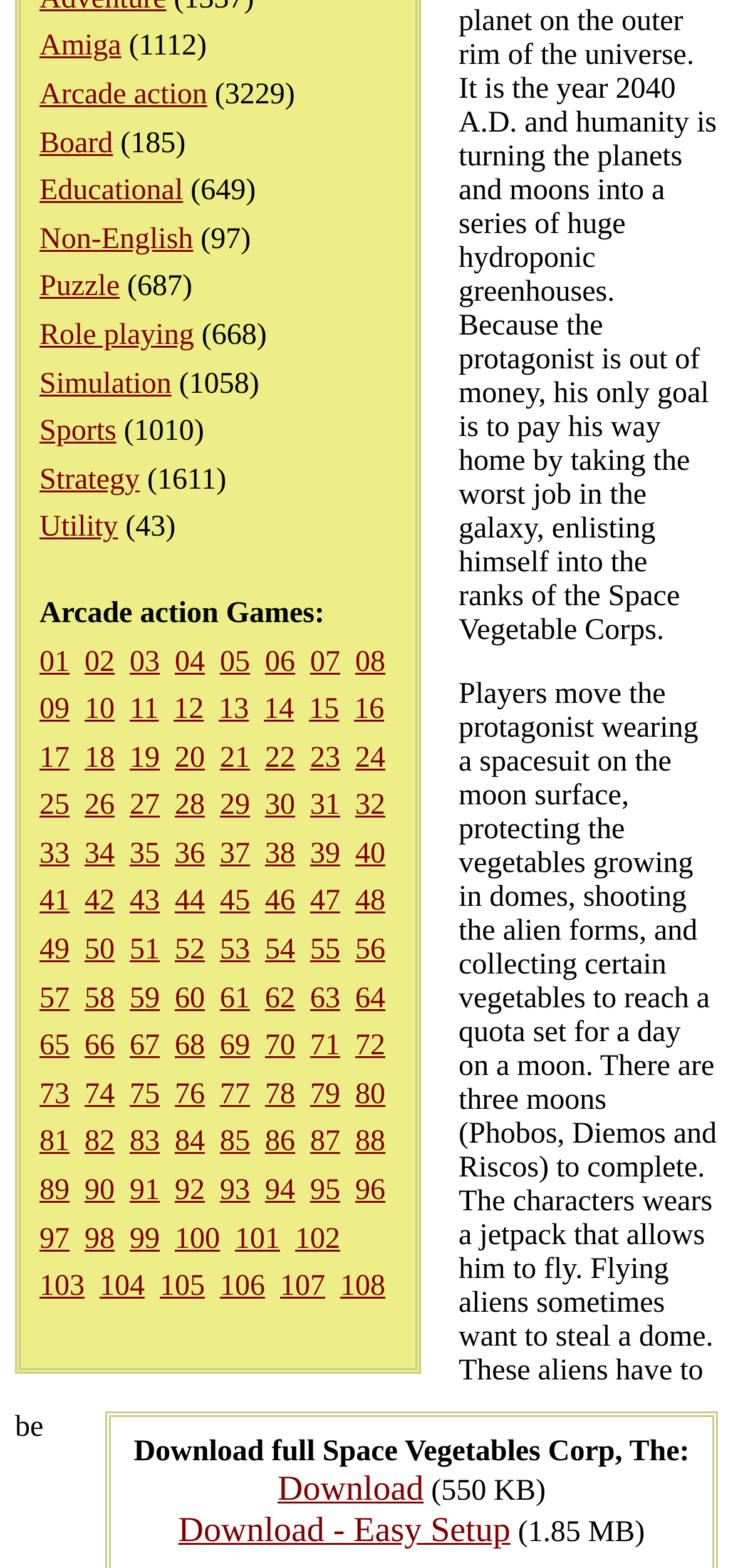Provide the bounding box for the UI element matching this description: "Net Worth".

None